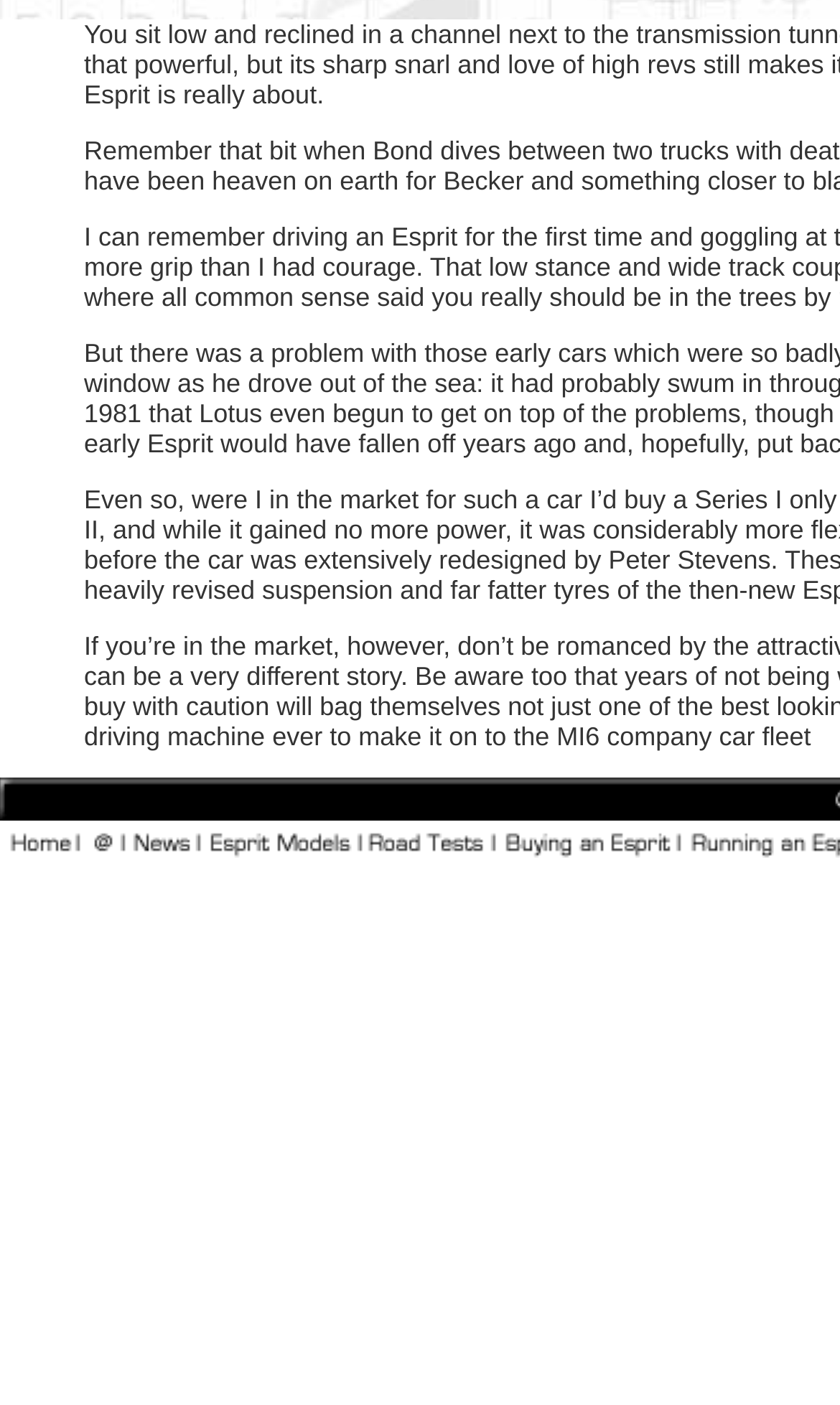Using floating point numbers between 0 and 1, provide the bounding box coordinates in the format (top-left x, top-left y, bottom-right x, bottom-right y). Locate the UI element described here: alt="news" name="footnote_r1_c31"

[0.146, 0.596, 0.236, 0.622]